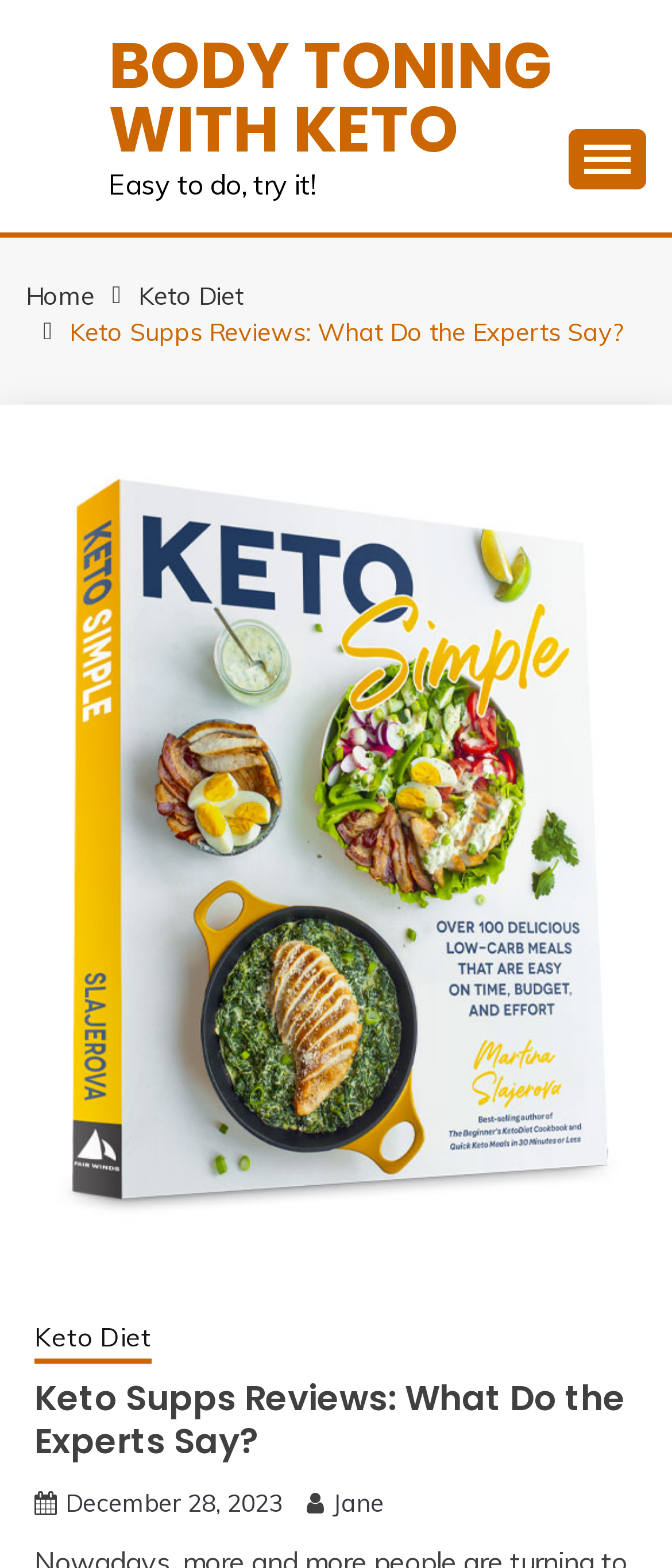Determine the bounding box for the UI element as described: "Keto Diet". The coordinates should be represented as four float numbers between 0 and 1, formatted as [left, top, right, bottom].

[0.206, 0.179, 0.362, 0.198]